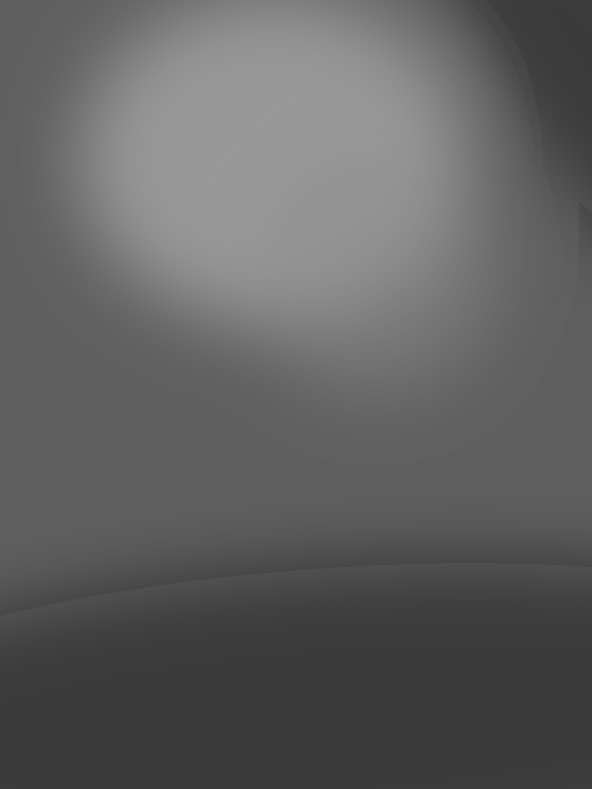Please provide a comprehensive answer to the question based on the screenshot: What is the height of the slide?

According to the caption, adventurous visitors have the option to take a thrilling 55-meter slide down, adding an element of excitement to their journey through nature.